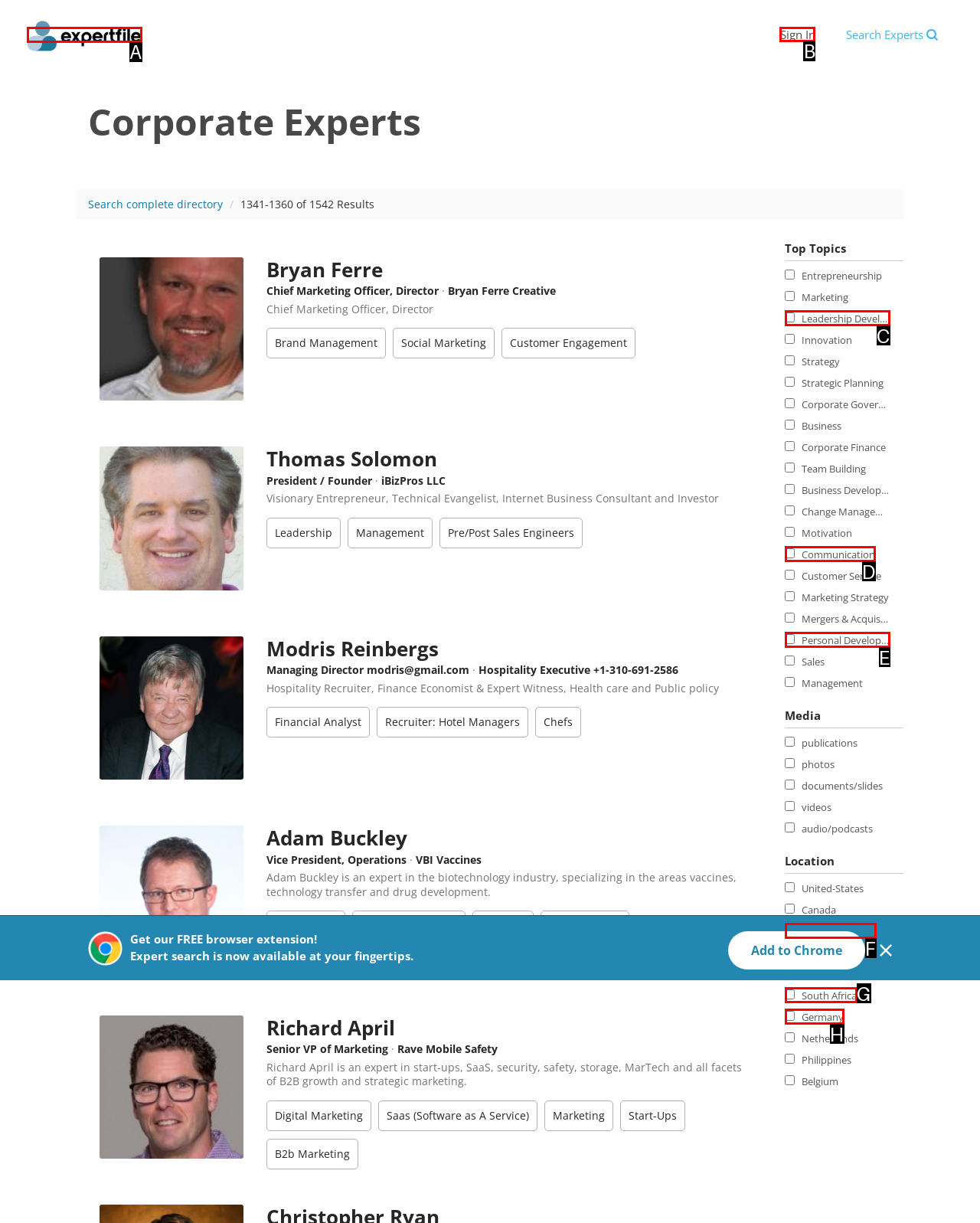Identify the correct UI element to click to follow this instruction: Sign in to the platform
Respond with the letter of the appropriate choice from the displayed options.

B